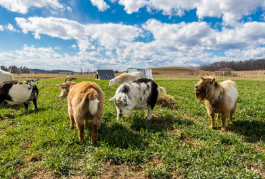What are the goats doing in the field?
Using the information presented in the image, please offer a detailed response to the question.

The caption describes the goats as 'grazing peacefully in a lush green field', implying that they are feeding on the grass in the field.